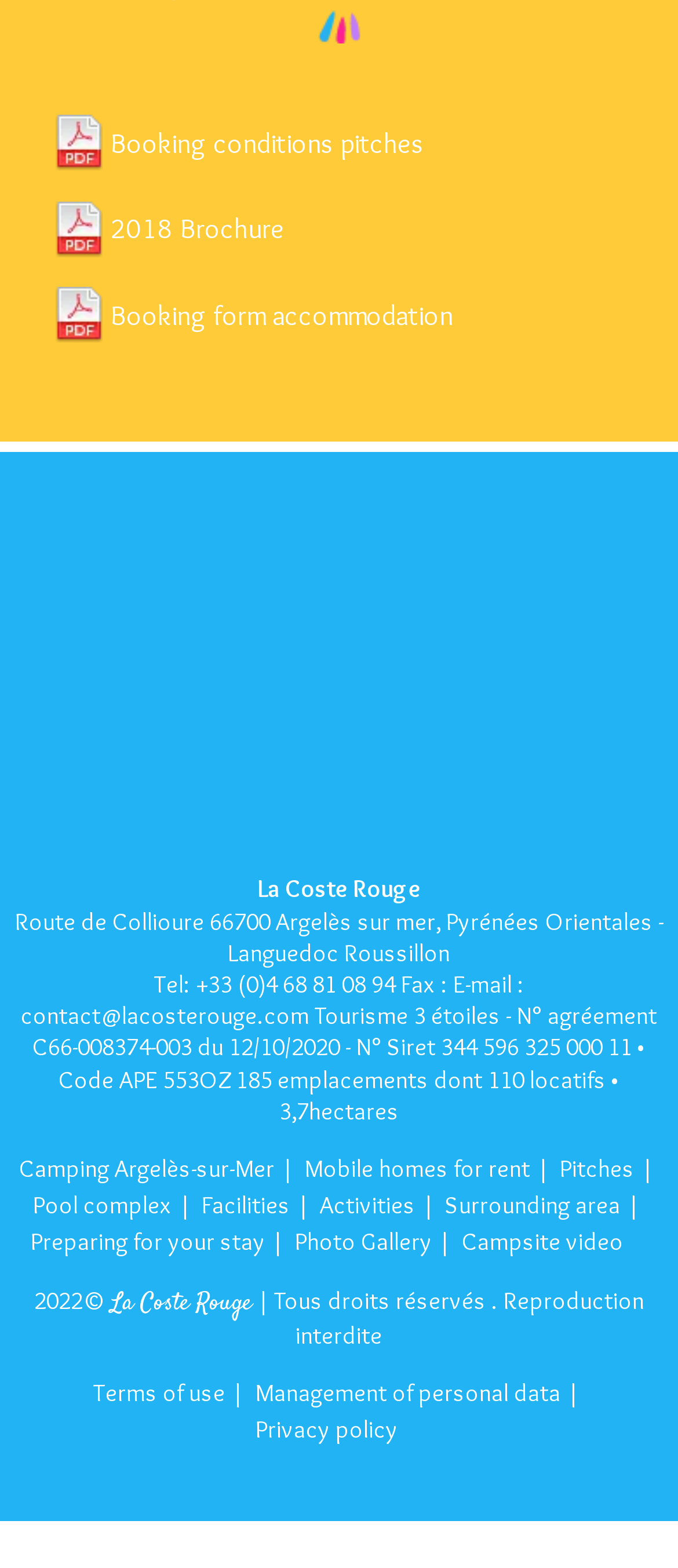Please determine the bounding box of the UI element that matches this description: Booking form accommodation. The coordinates should be given as (top-left x, top-left y, bottom-right x, bottom-right y), with all values between 0 and 1.

[0.163, 0.191, 0.668, 0.212]